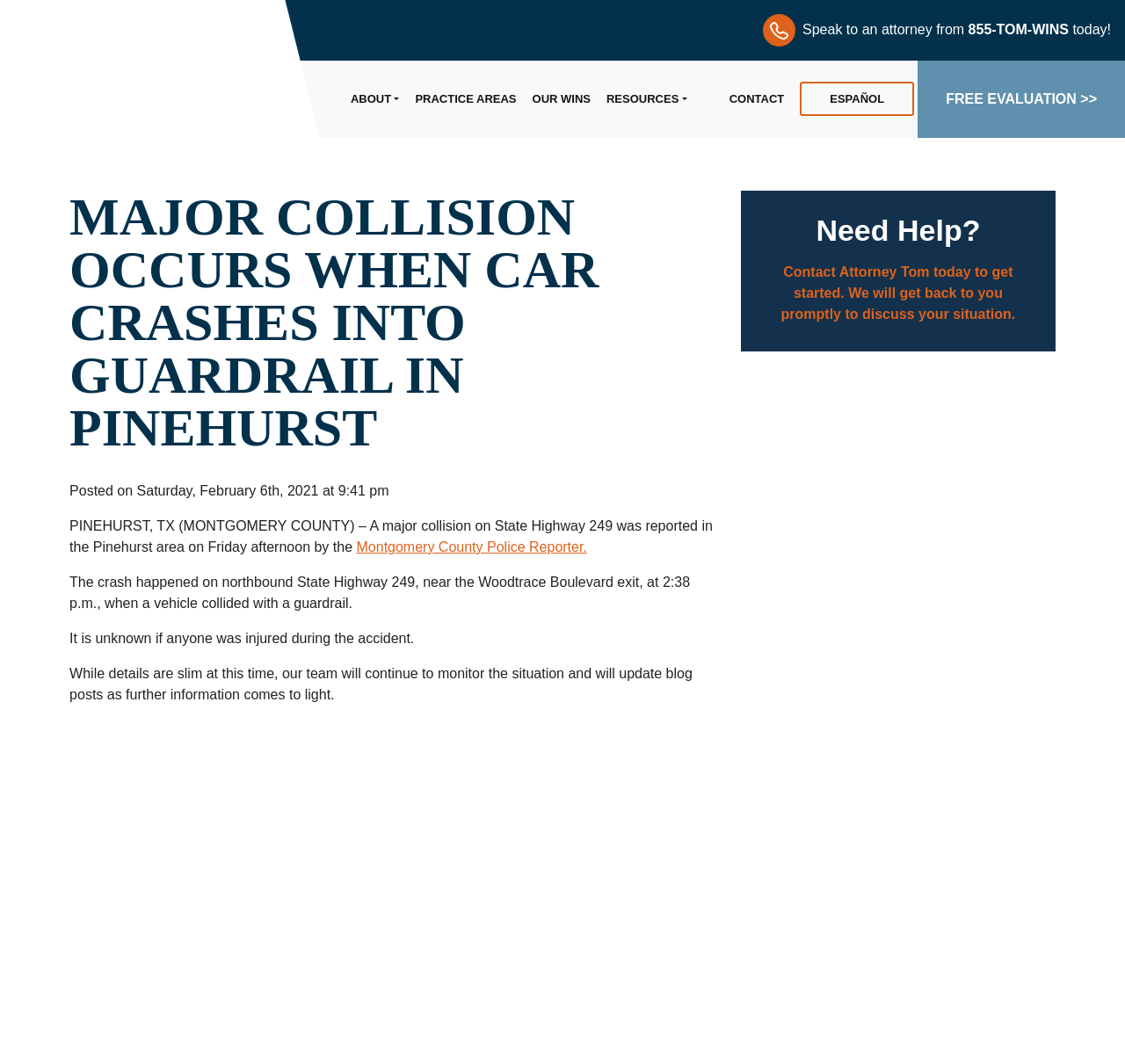Find the bounding box coordinates of the area to click in order to follow the instruction: "Contact Attorney Tom today".

[0.816, 0.057, 1.0, 0.129]